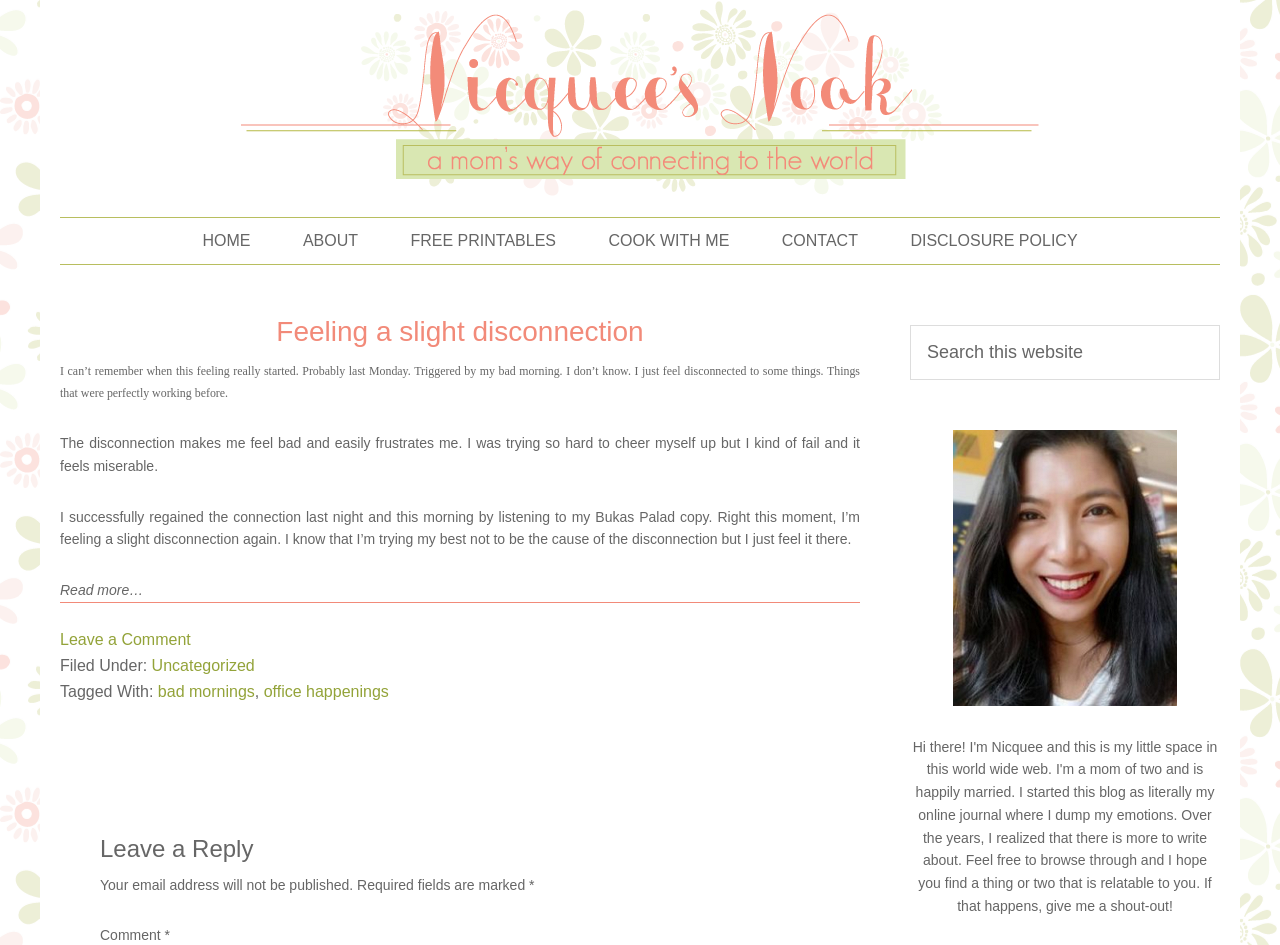Provide an in-depth caption for the webpage.

The webpage is a personal blog titled "Nicquee's Nook" with a focus on the author's personal feelings and experiences. At the top of the page, there is a navigation menu with links to different sections of the blog, including "HOME", "ABOUT", "FREE PRINTABLES", "COOK WITH ME", "CONTACT", and "DISCLOSURE POLICY".

Below the navigation menu, there is a main article titled "Feeling a slight disconnection" which takes up most of the page. The article is divided into several paragraphs, where the author shares their feelings of disconnection and frustration, and how they tried to overcome it. The text is written in a personal and introspective tone.

At the bottom of the article, there is a "Read more…" link, suggesting that the full article is longer than what is displayed on the page. Below the article, there is a footer section with links to leave a comment, categories, and tags related to the article.

On the right side of the page, there is a search bar with a search box and a "Search" button, allowing users to search the website. Below the search bar, there is an image, although its content is not specified.

At the very bottom of the page, there is a section for leaving a reply, with a heading "Leave a Reply" and a text box for users to enter their comments. There are also notes about required fields and a reminder that email addresses will not be published.